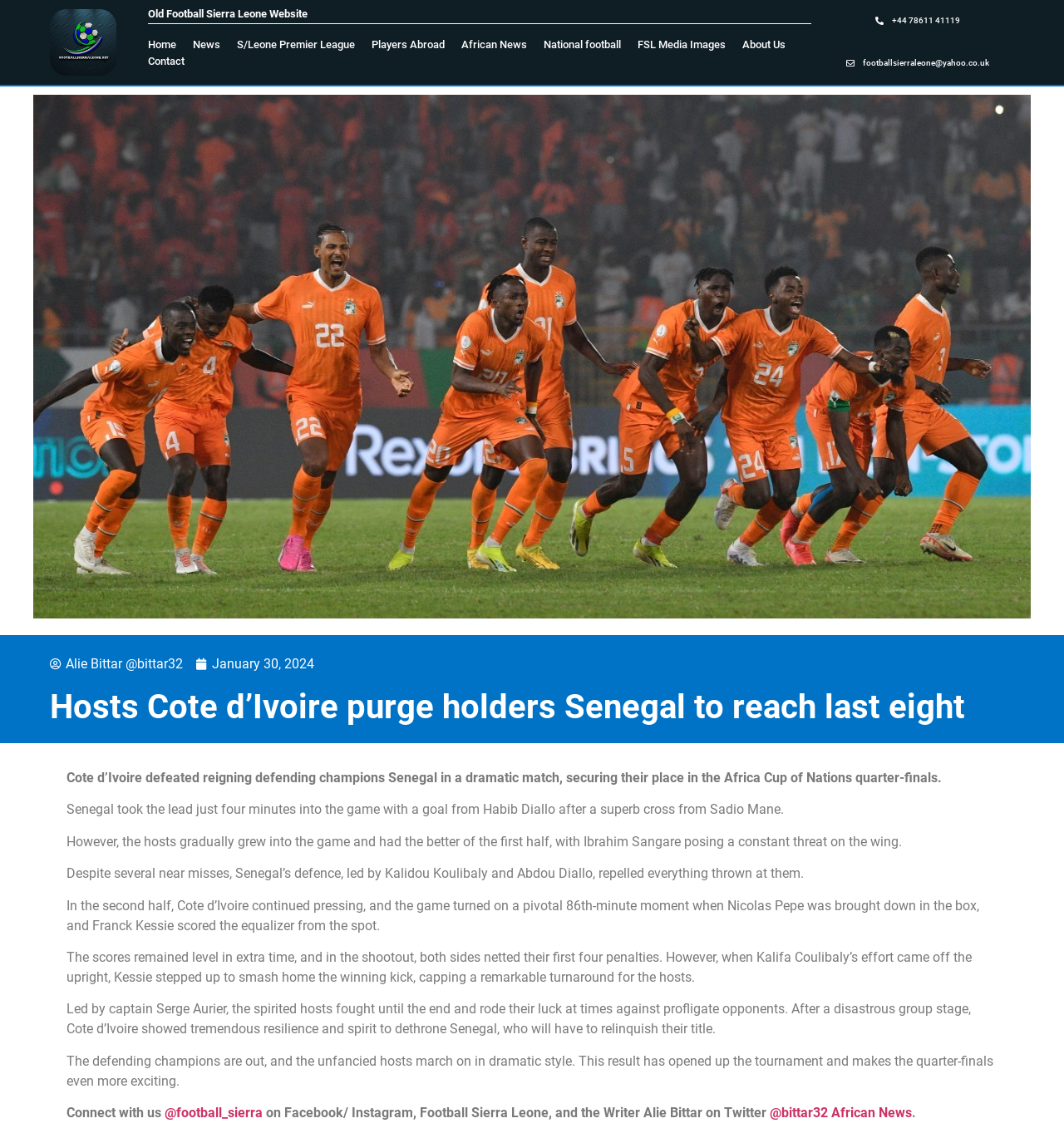Please locate the bounding box coordinates of the element's region that needs to be clicked to follow the instruction: "Click the 'Home' link". The bounding box coordinates should be provided as four float numbers between 0 and 1, i.e., [left, top, right, bottom].

[0.139, 0.032, 0.181, 0.046]